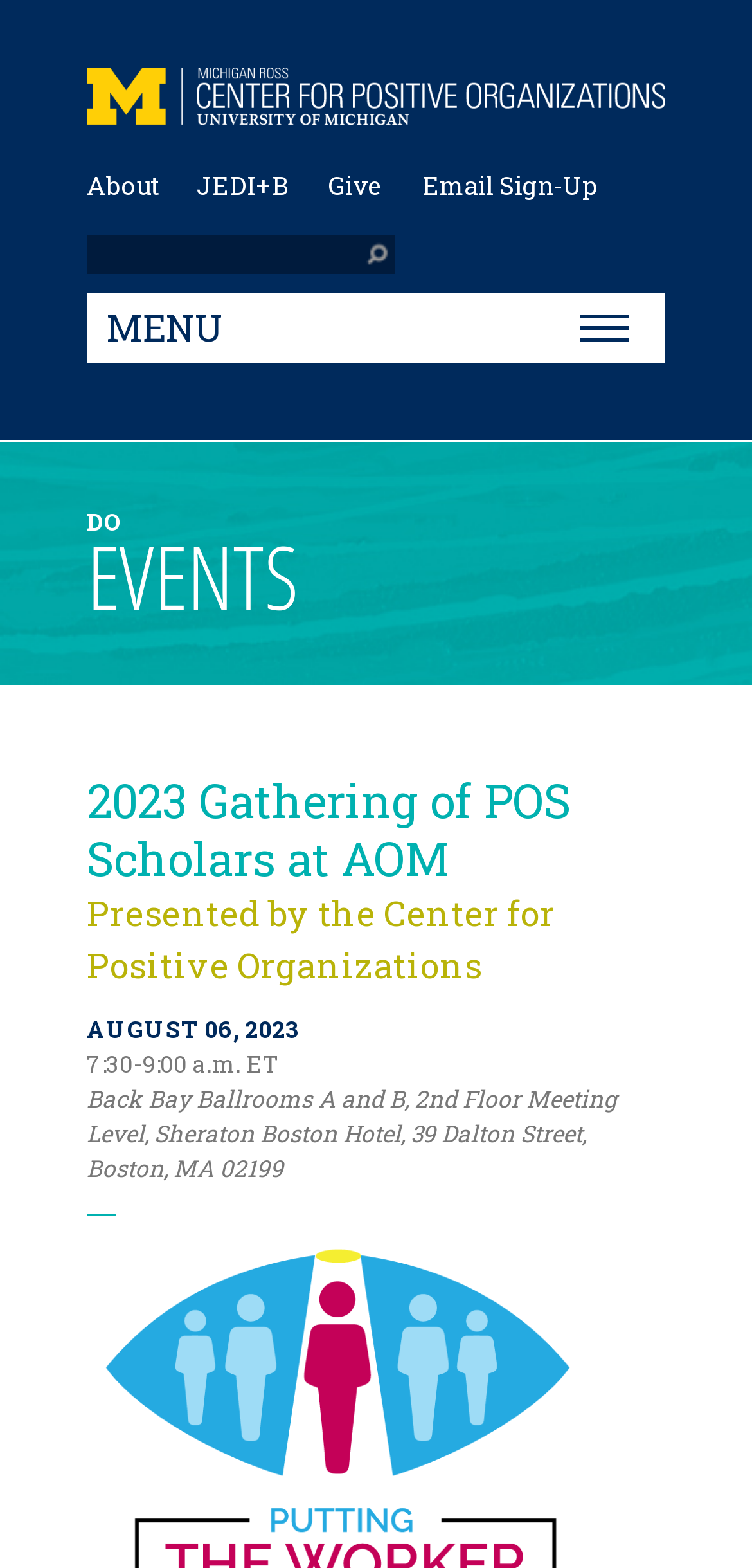Give a one-word or one-phrase response to the question:
What is the location of the Back Bay Ballrooms?

Sheraton Boston Hotel